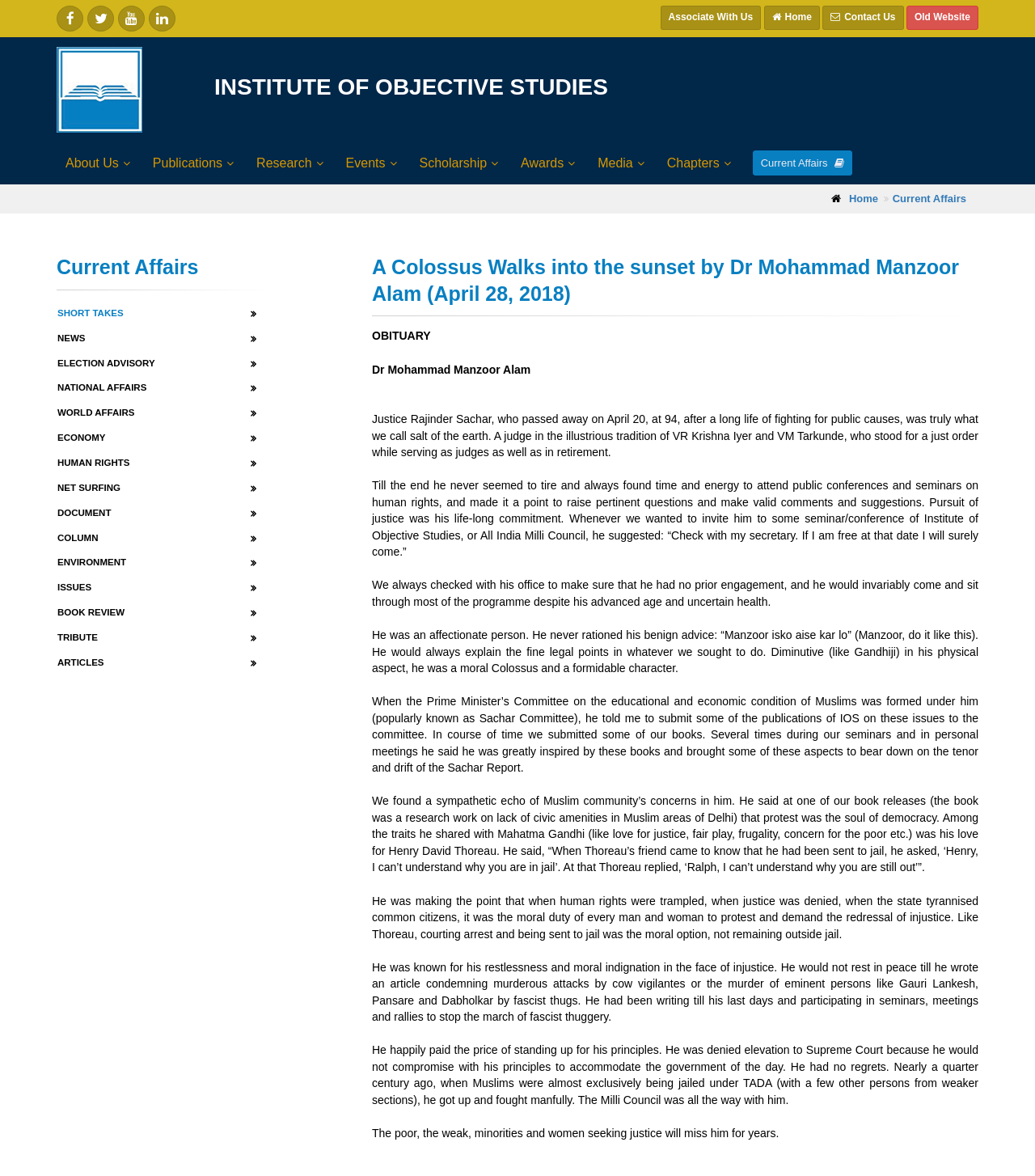What is the topic of the article 'A Colossus Walks into the sunset'?
Based on the image, provide your answer in one word or phrase.

Obituary of Justice Rajinder Sachar